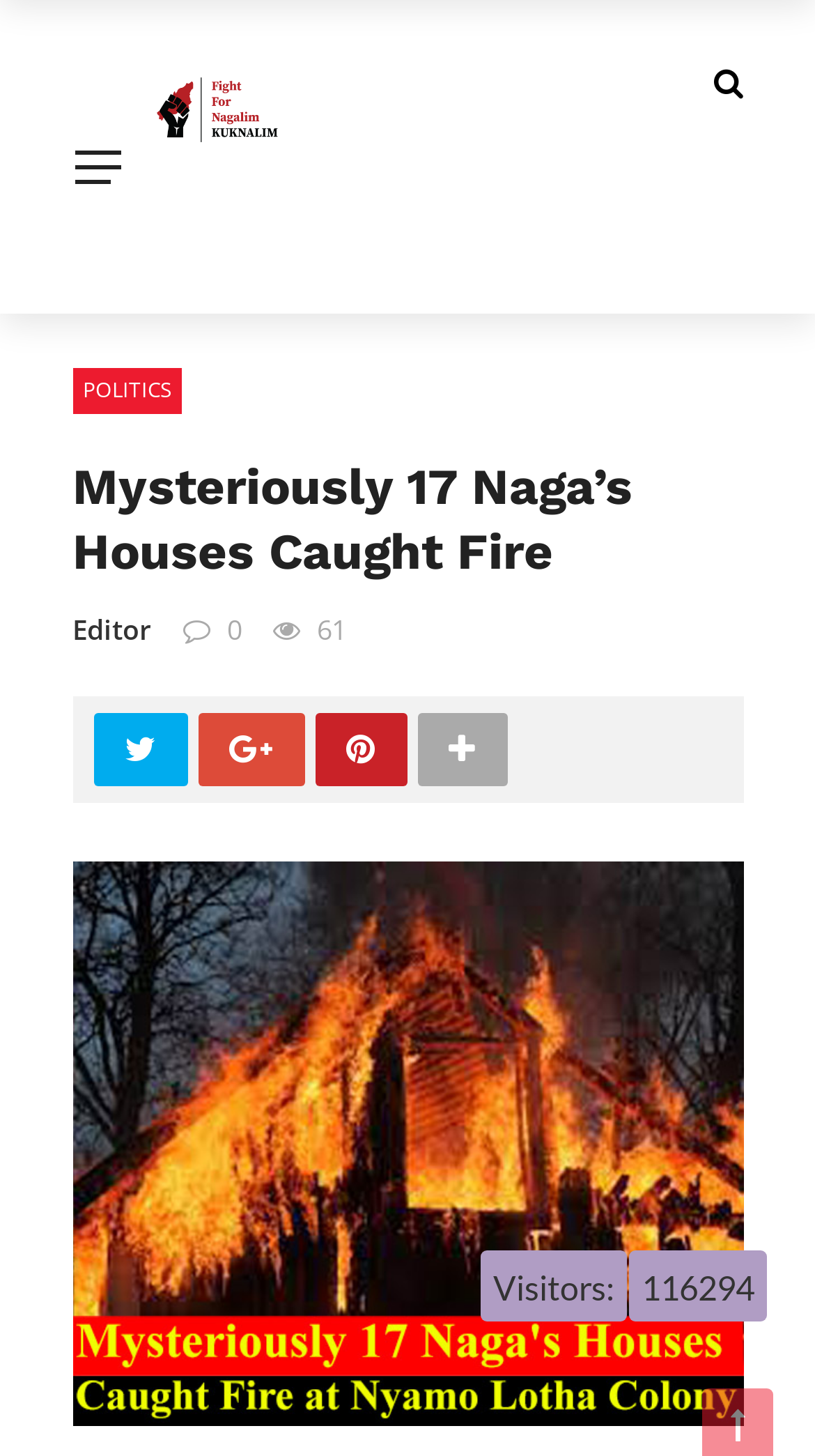What is the number of shares on Twitter?
Answer the question in as much detail as possible.

I found the number of shares on Twitter by looking at the static text element with the text '61' which is located next to the Twitter icon, indicating the number of shares on Twitter.